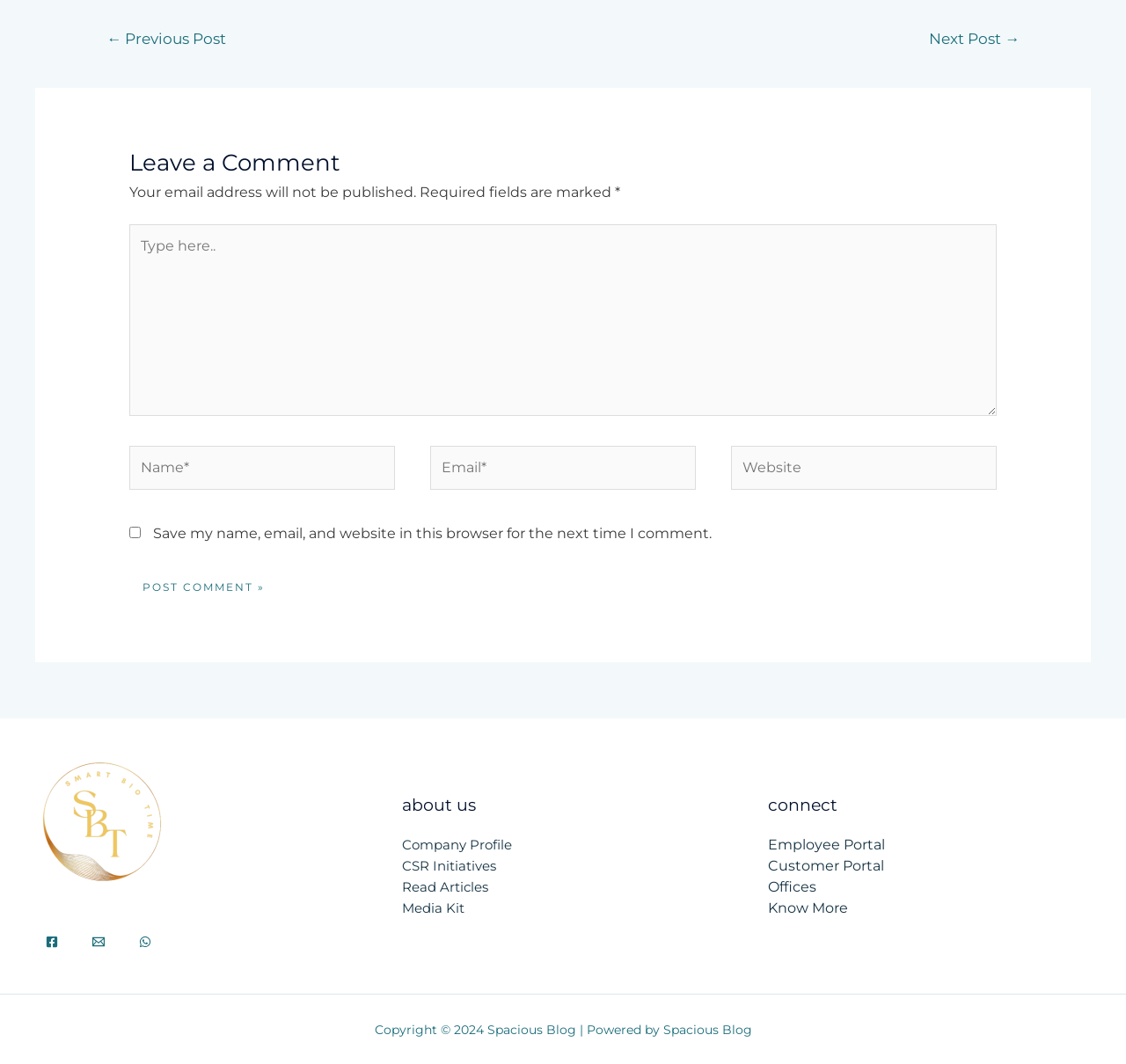Using the information in the image, could you please answer the following question in detail:
What are the footer widgets about?

The footer section of the webpage contains three widgets: Footer Widget 1, Footer Widget 2, and Footer Widget 3. Footer Widget 1 is about 'About us' and contains links to pages such as 'Company Profile' and 'Media Kit'. Footer Widget 2 is about 'Connect' and contains links to pages such as 'Employee Portal' and 'Offices'. Footer Widget 3 does not have a clear theme, but it contains a link to 'Facebook'.